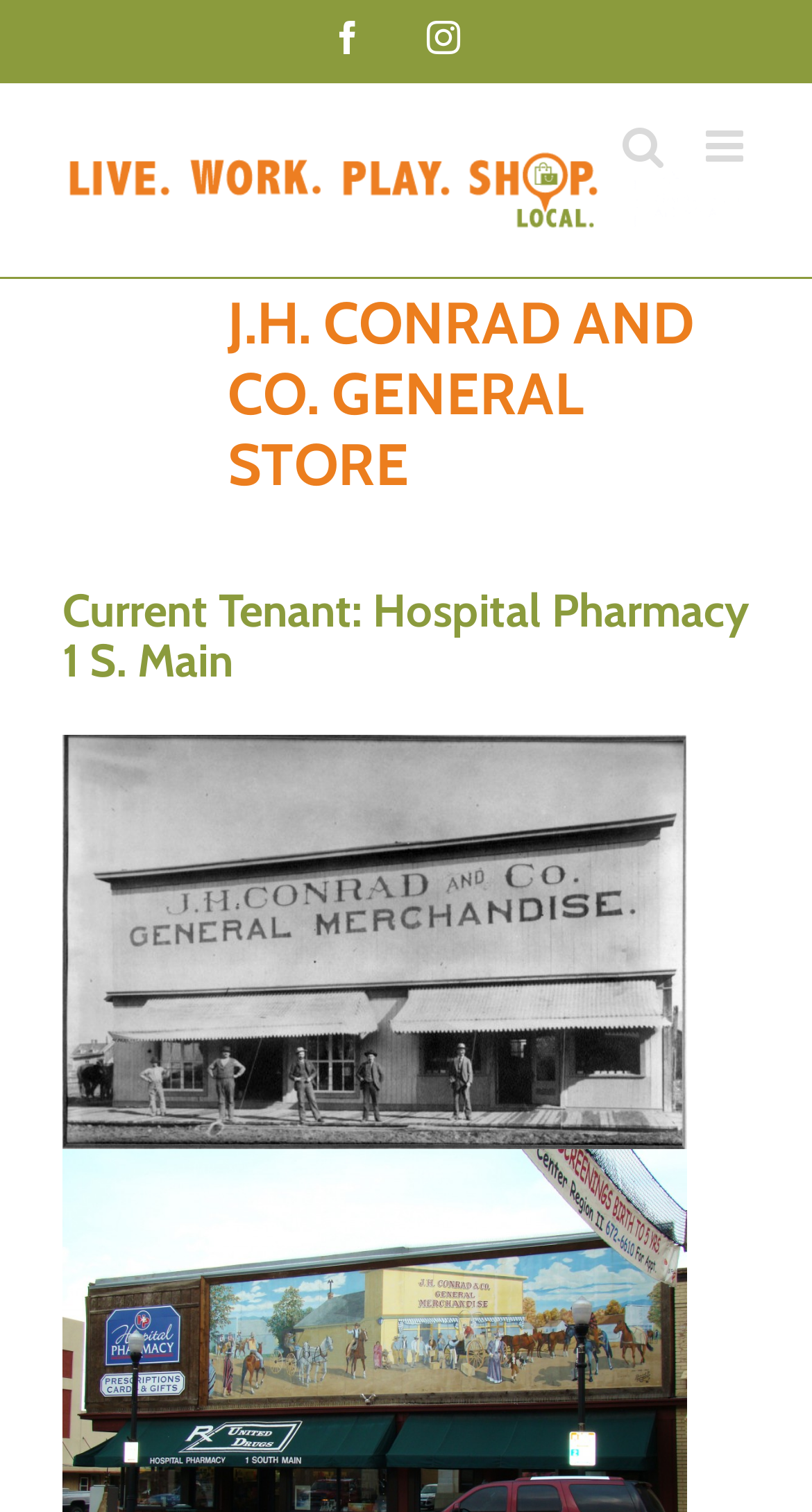For the element described, predict the bounding box coordinates as (top-left x, top-left y, bottom-right x, bottom-right y). All values should be between 0 and 1. Element description: parent_node: SUNSET YELLOW

None